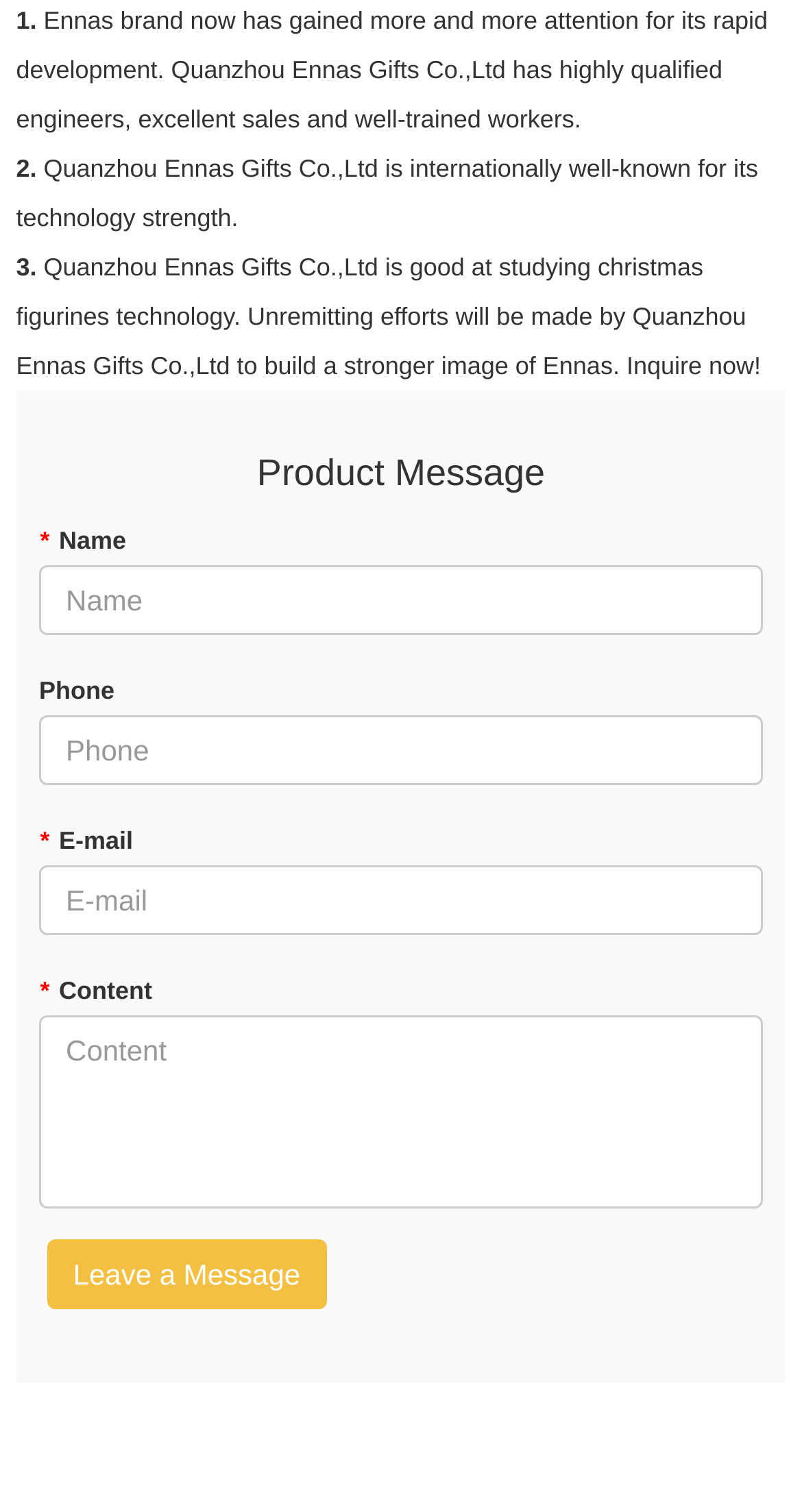What is the purpose of the message form?
Kindly offer a comprehensive and detailed response to the question.

The message form is accompanied by a button labeled 'Leave a Message', suggesting that the purpose of the form is to allow users to leave a message for the company.